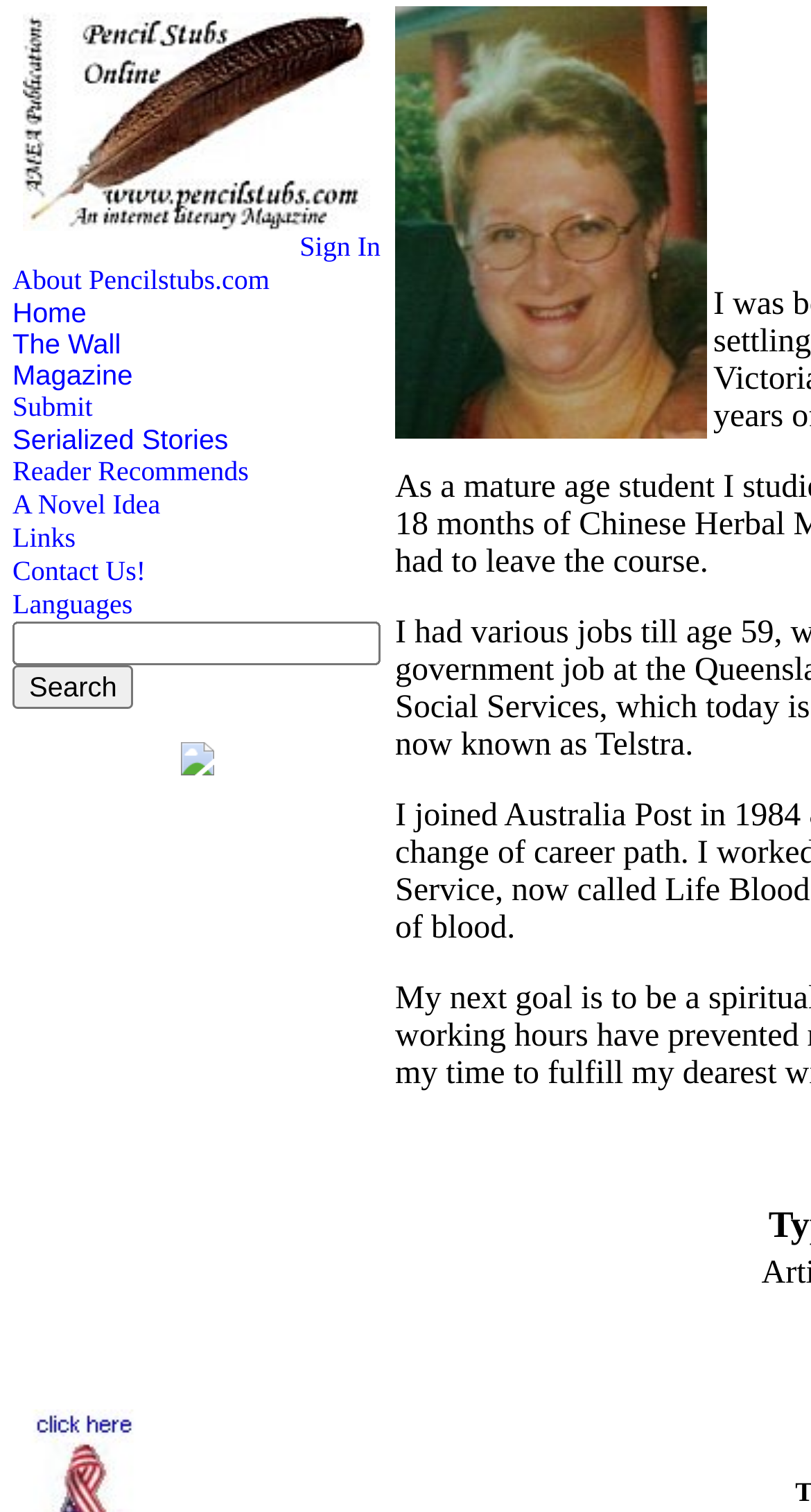How many images are on the webpage?
Examine the webpage screenshot and provide an in-depth answer to the question.

I counted the number of image elements on the webpage. There are three images: one in the top navigation bar, one in the LayoutTableCell, and one in the link element.